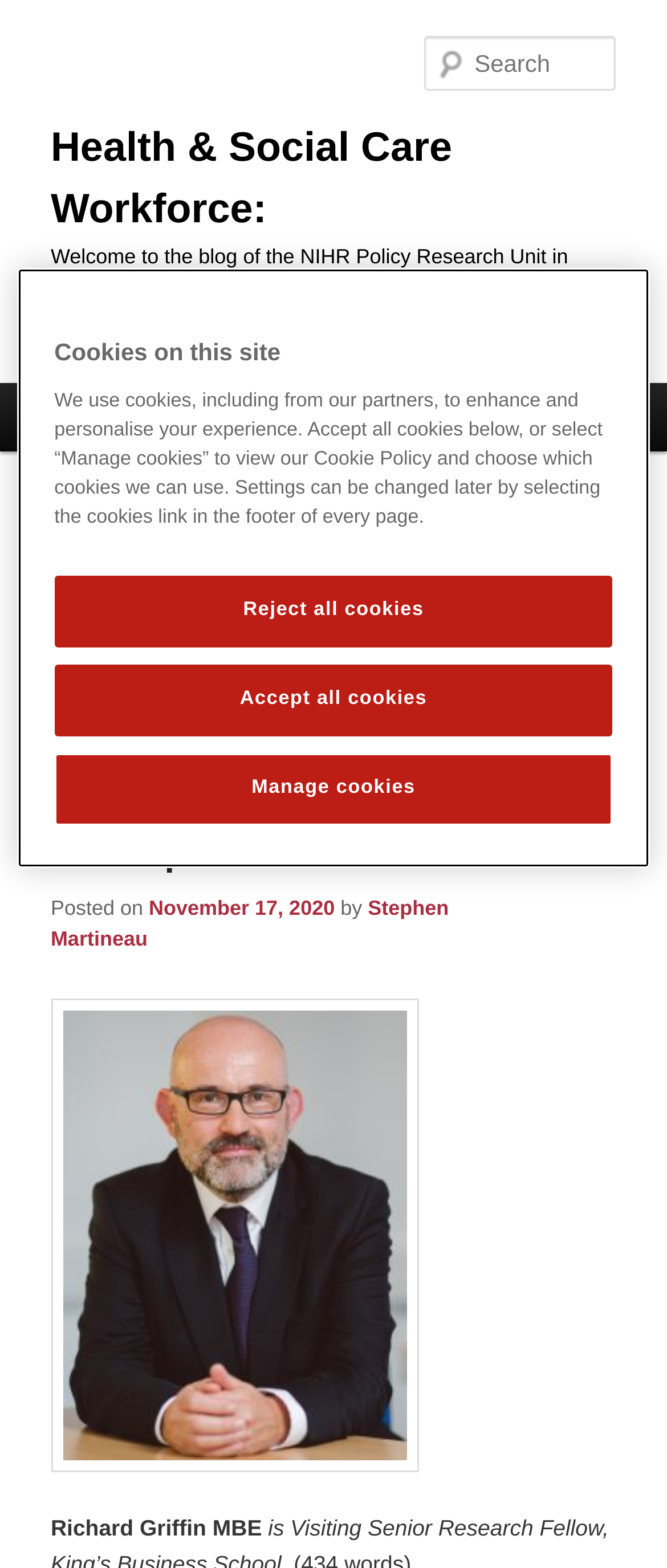What is the date of the first blog post?
Please respond to the question with a detailed and well-explained answer.

The question asks for the date of the first blog post, which can be found in the link element 'November 17, 2020' under the 'TAG ARCHIVES: RICHARD GRIFFIN' section. This link indicates the date of the first blog post.